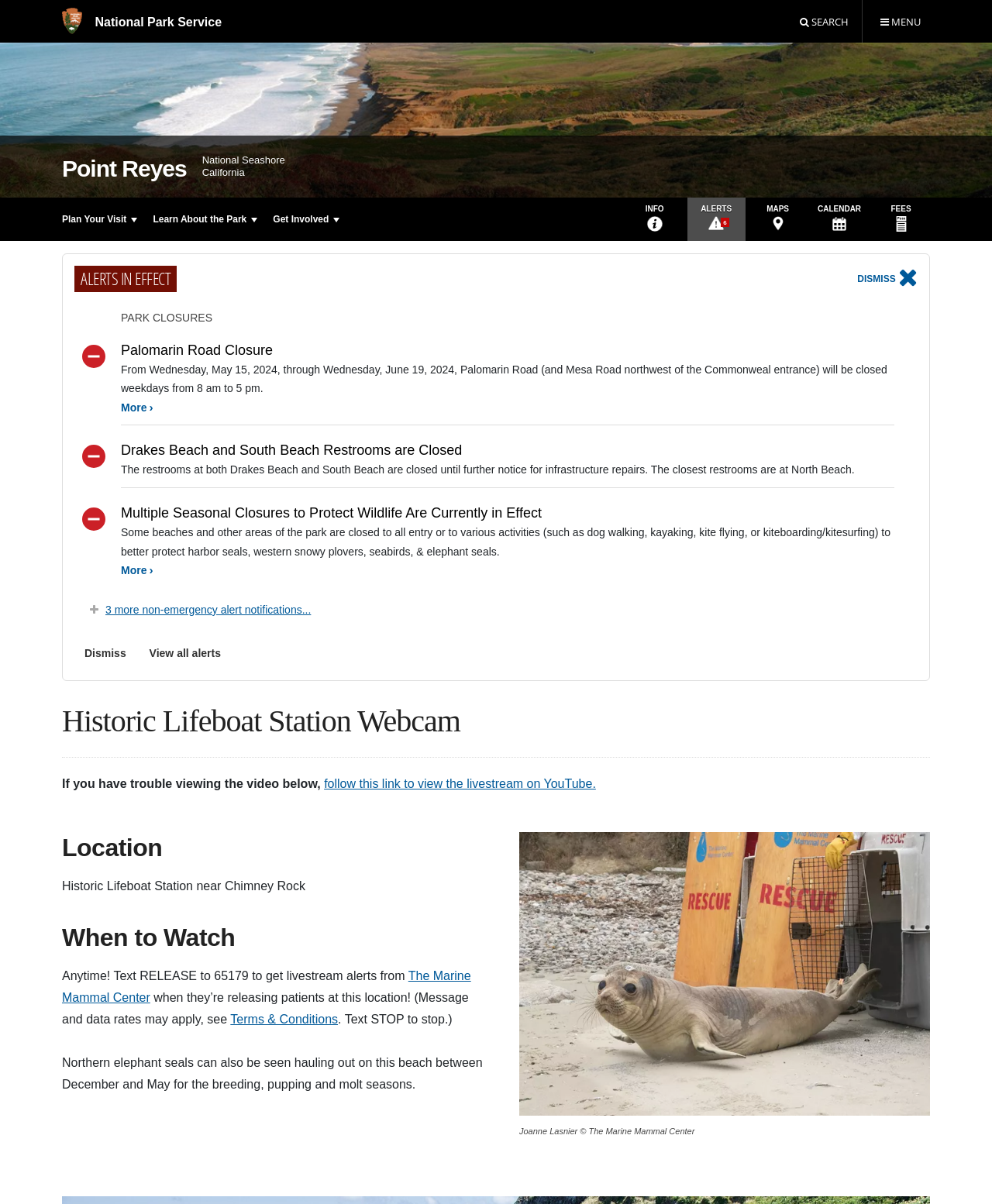Provide the bounding box coordinates of the UI element this sentence describes: "Get Involved".

[0.267, 0.164, 0.35, 0.2]